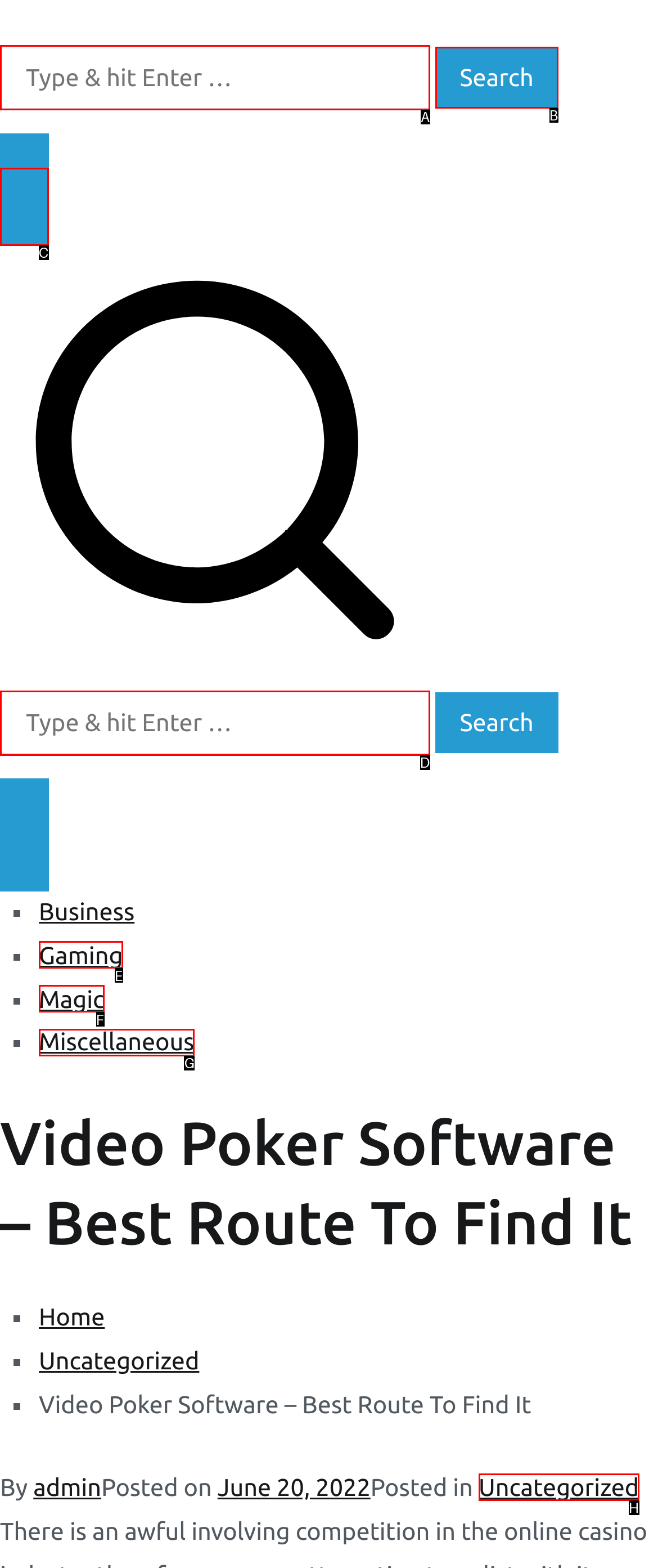Tell me which one HTML element you should click to complete the following task: Click the Search button
Answer with the option's letter from the given choices directly.

B